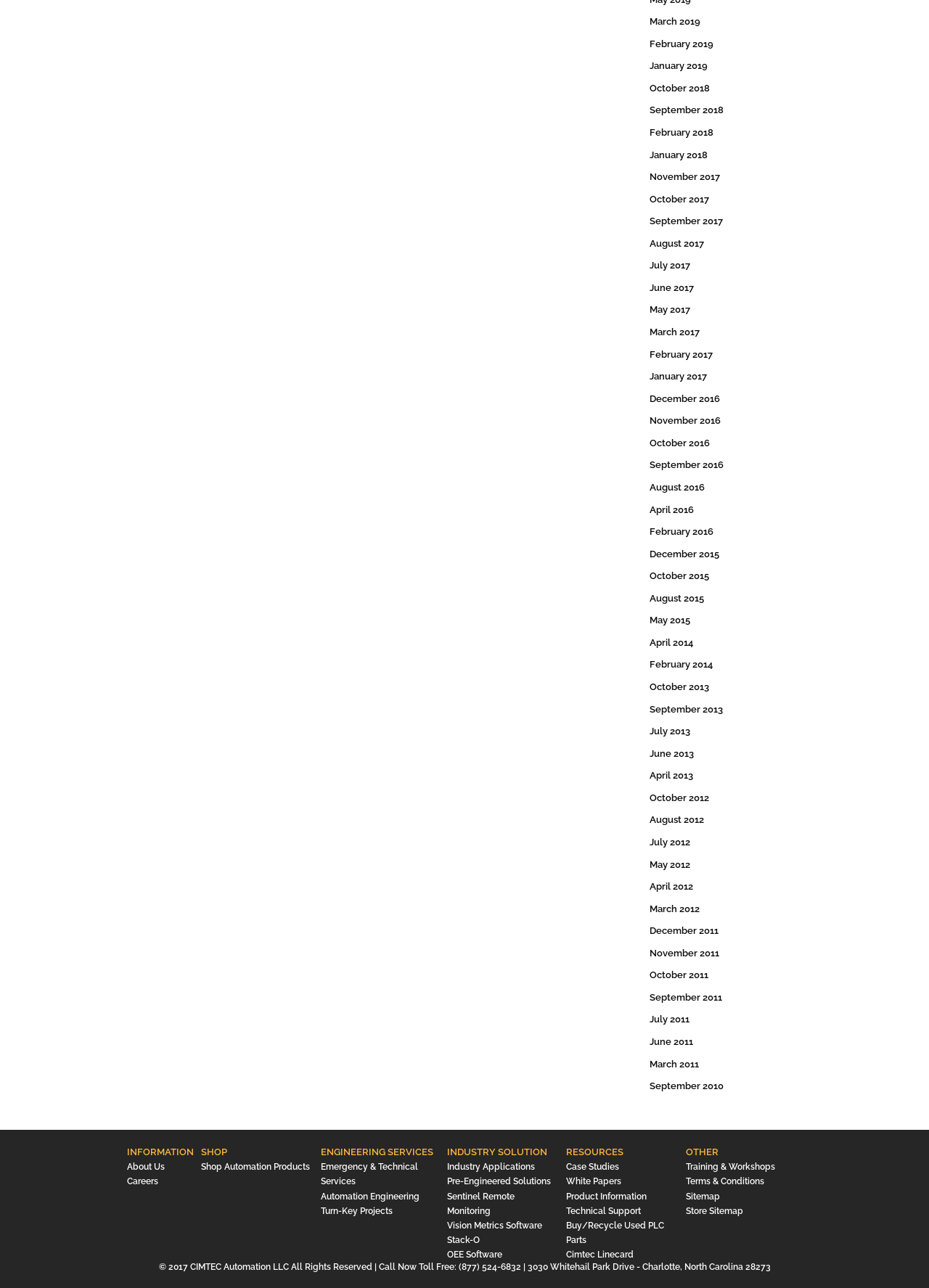Extract the bounding box of the UI element described as: "Vision Metrics Software".

[0.481, 0.948, 0.583, 0.955]